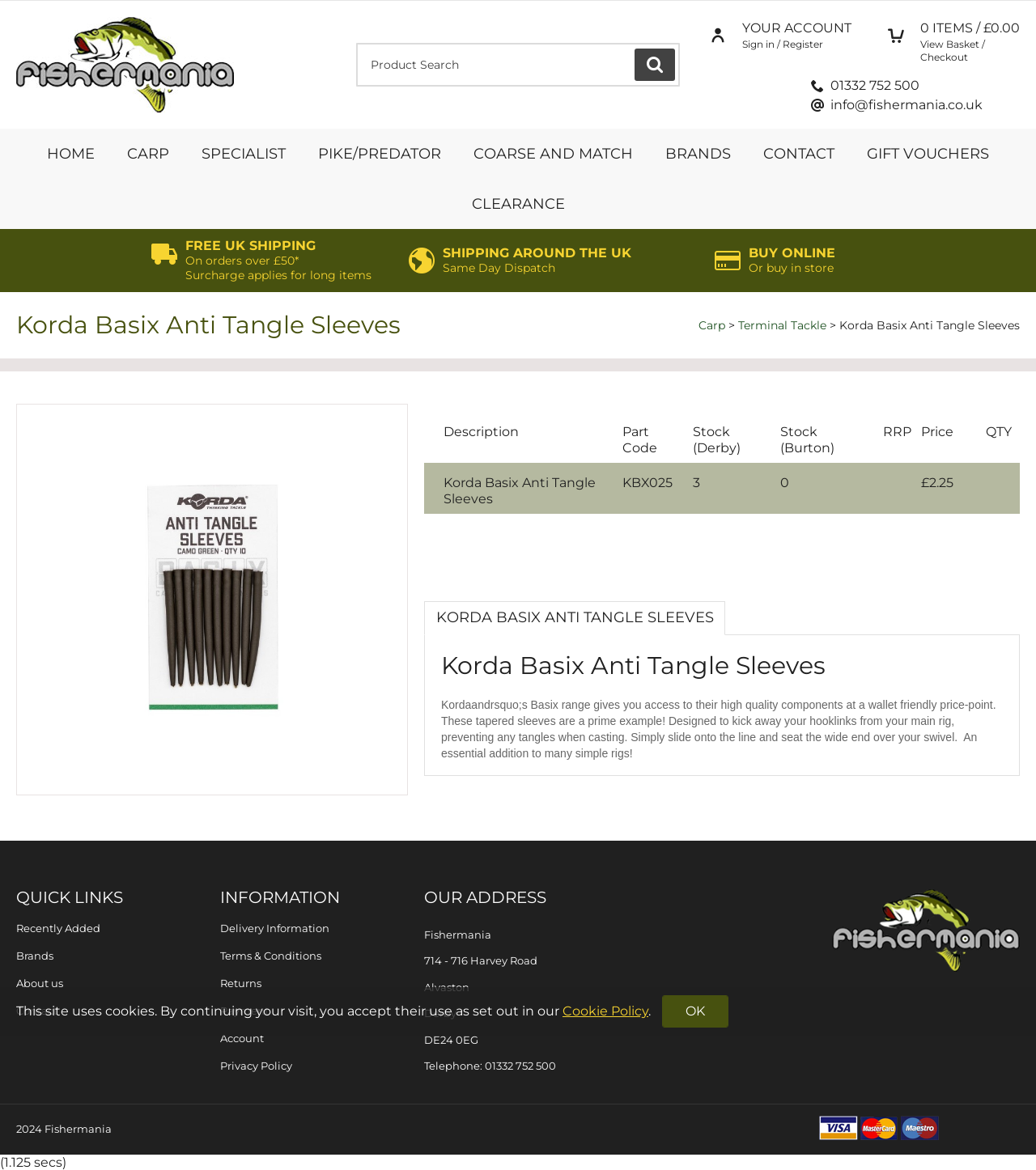What is the minimum order value for free UK shipping?
Kindly give a detailed and elaborate answer to the question.

The minimum order value for free UK shipping can be found in the promotional text on the webpage, which states 'FREE UK SHIPPING On orders over £50*'.